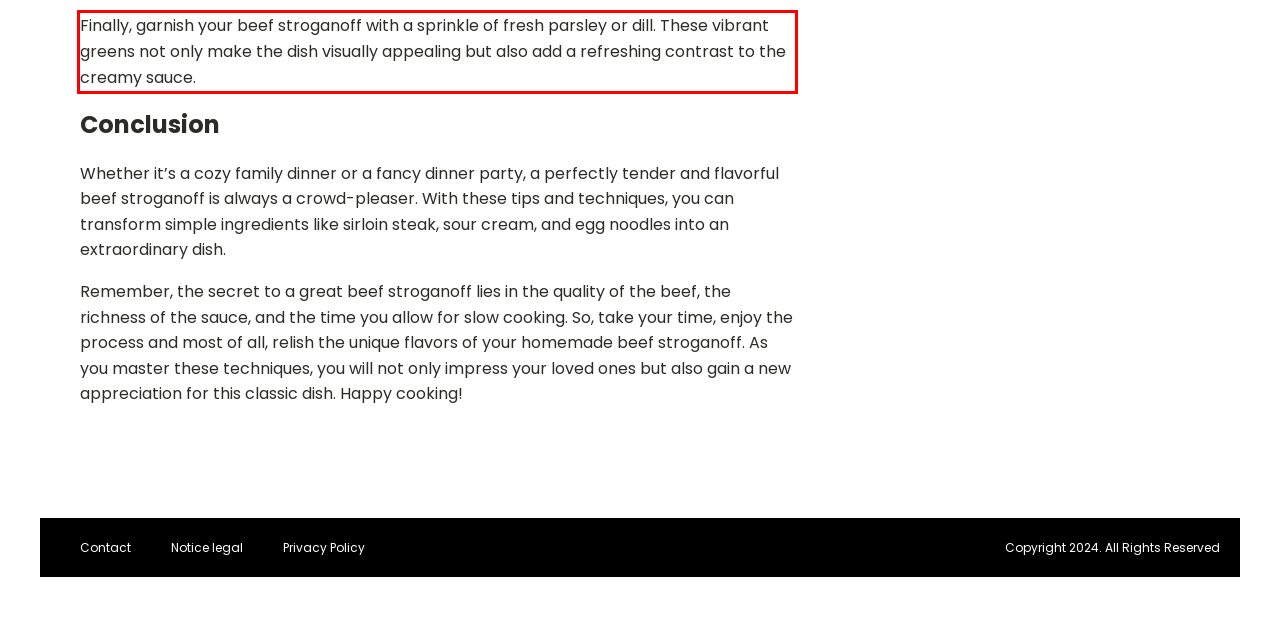You are looking at a screenshot of a webpage with a red rectangle bounding box. Use OCR to identify and extract the text content found inside this red bounding box.

Finally, garnish your beef stroganoff with a sprinkle of fresh parsley or dill. These vibrant greens not only make the dish visually appealing but also add a refreshing contrast to the creamy sauce.